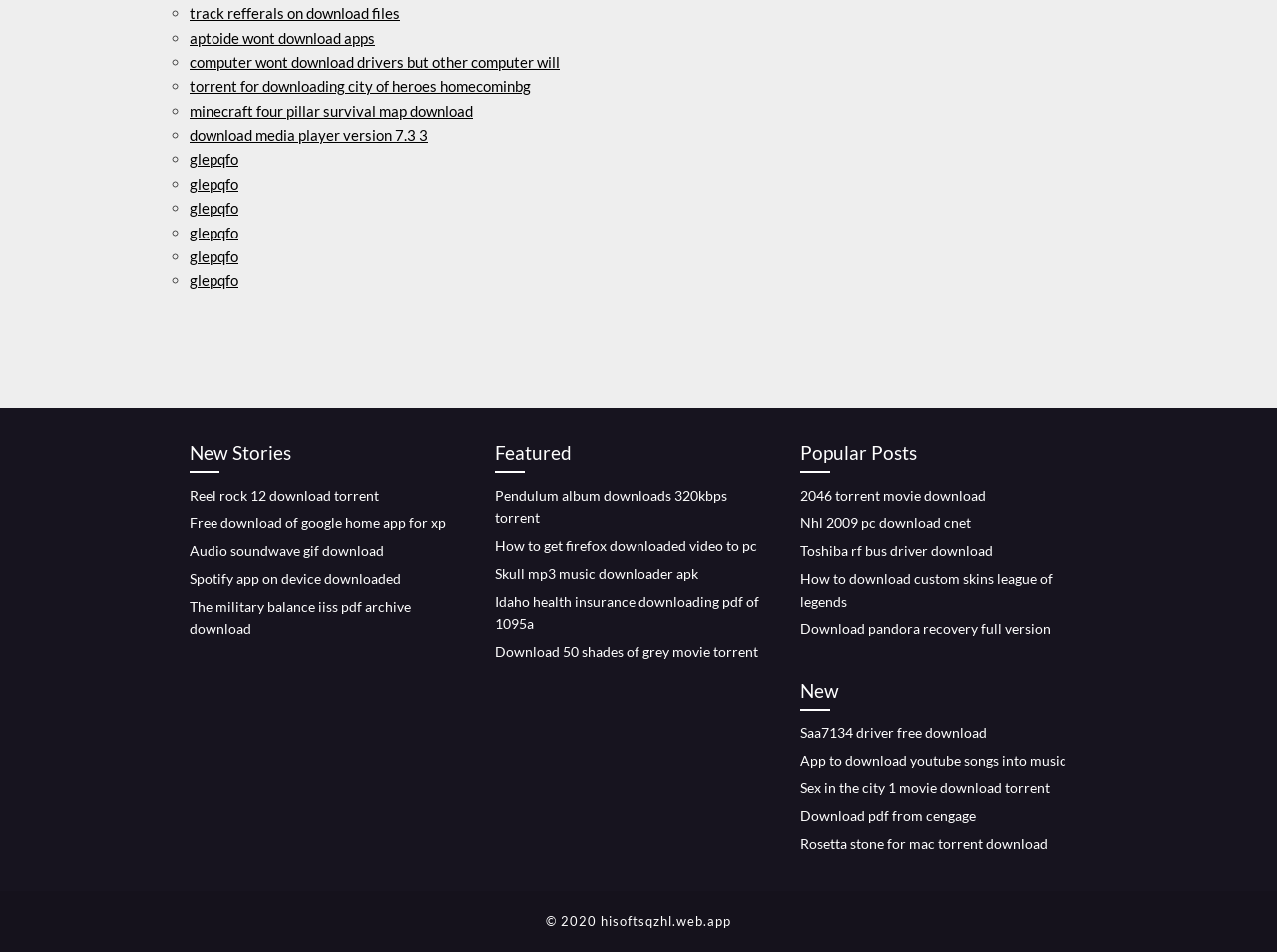Ascertain the bounding box coordinates for the UI element detailed here: "Audio soundwave gif download". The coordinates should be provided as [left, top, right, bottom] with each value being a float between 0 and 1.

[0.148, 0.569, 0.301, 0.587]